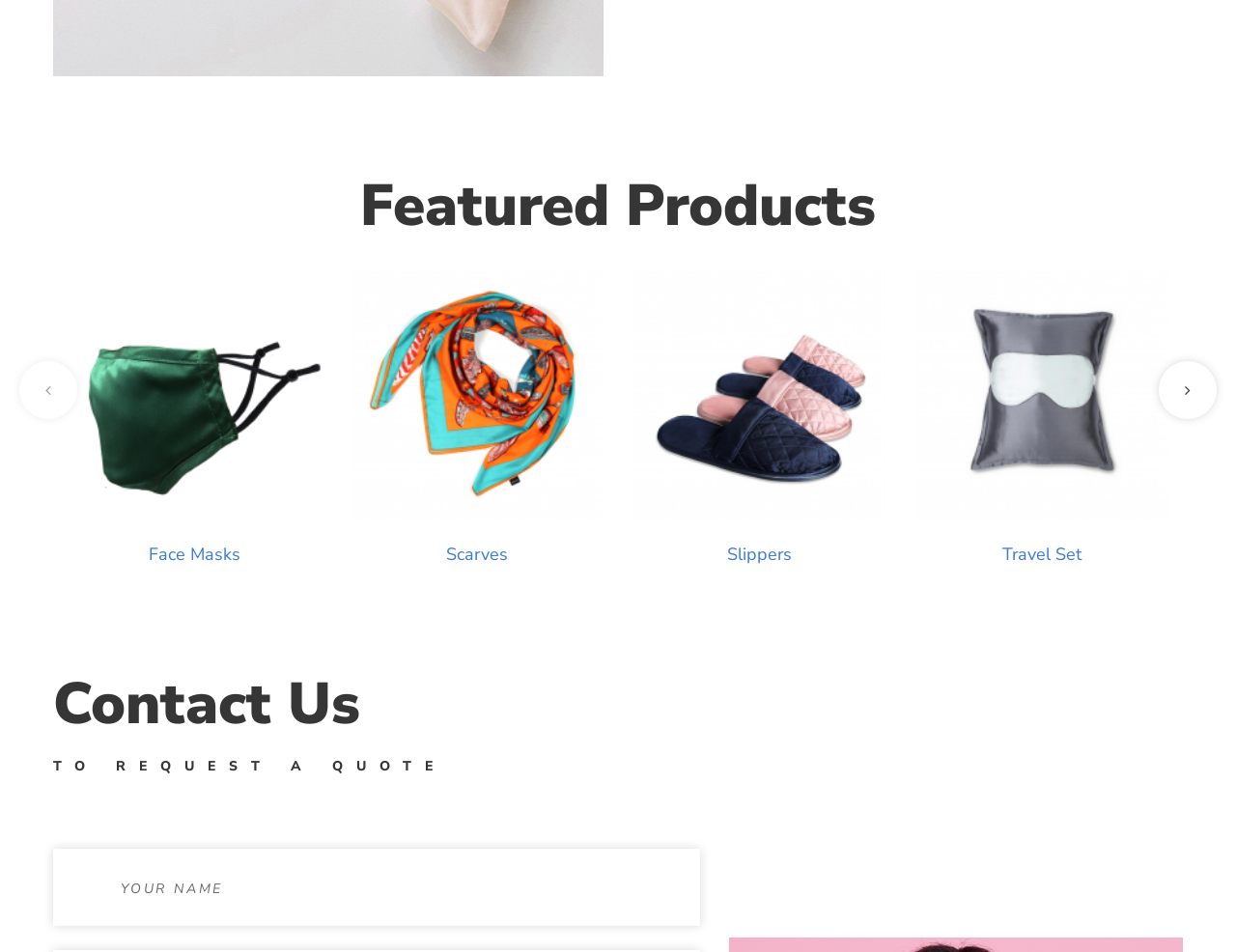Based on the visual content of the image, answer the question thoroughly: How many categories of products are displayed on the page?

There are four sections on the page, each with a heading element, which are 'Face Masks', 'Scarves', 'Slippers', and 'Travel Set', indicating that there are four categories of products displayed on the page.